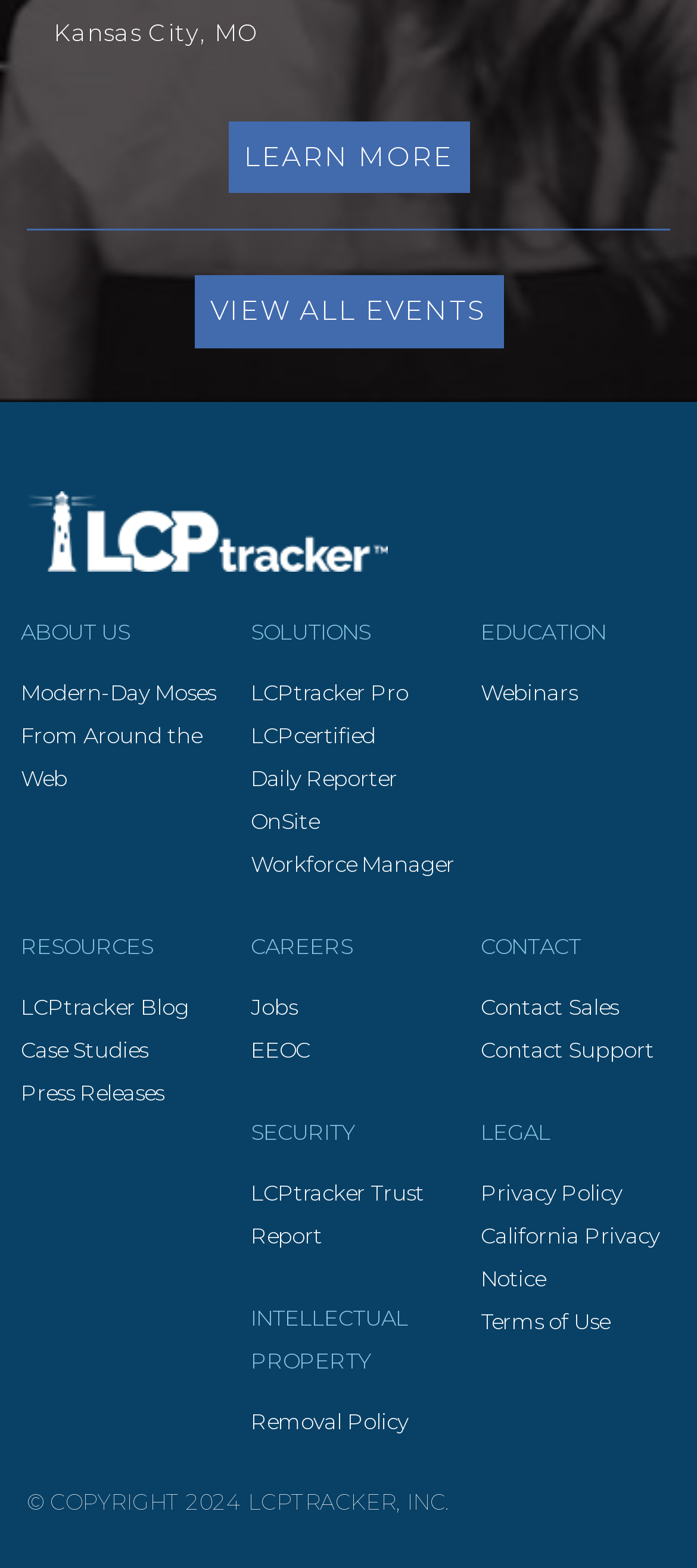Identify the bounding box coordinates of the specific part of the webpage to click to complete this instruction: "Learn more about Kansas City, MO".

[0.327, 0.077, 0.673, 0.123]